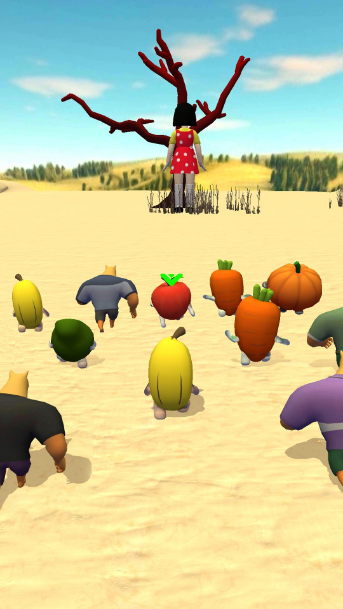Respond to the question below with a single word or phrase:
What is the outfit of the tall figure?

Polka-dotted